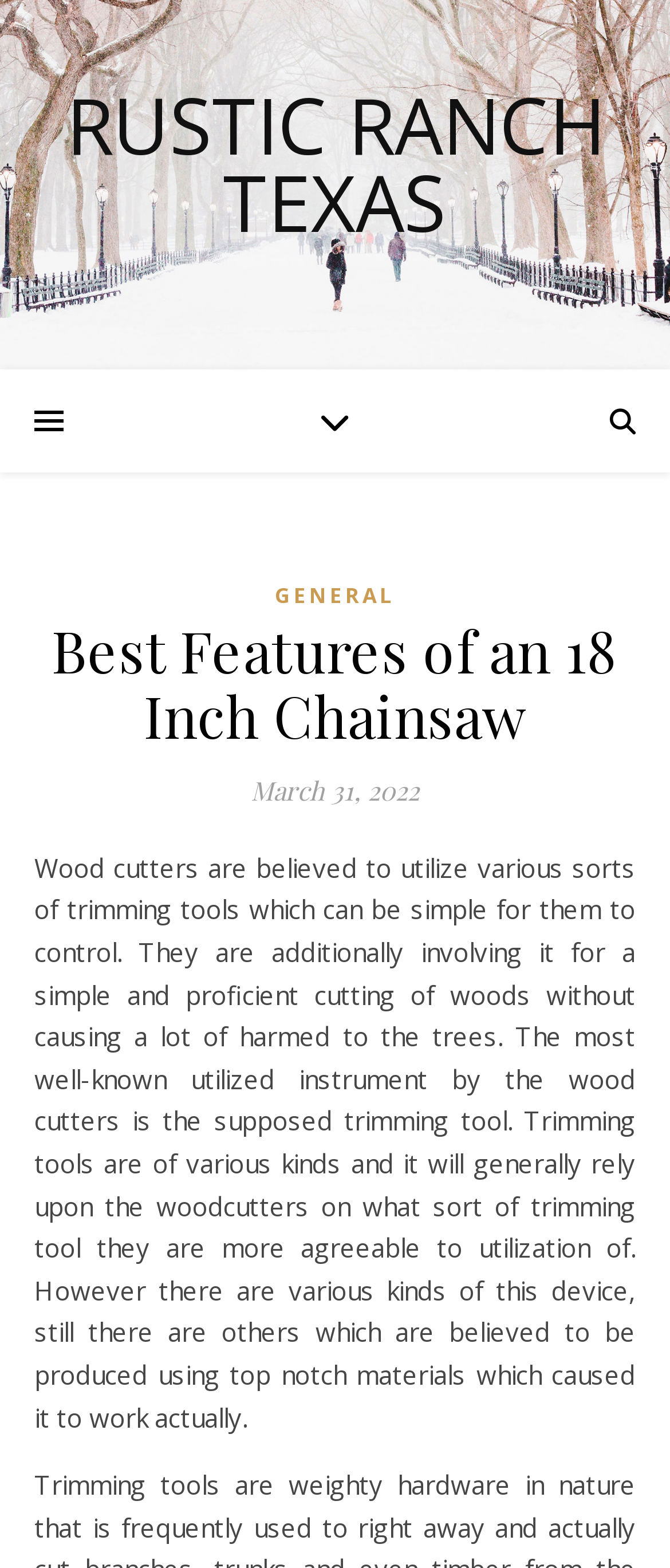Give the bounding box coordinates for this UI element: "alt="OnAllCylinders Blog logo"". The coordinates should be four float numbers between 0 and 1, arranged as [left, top, right, bottom].

None